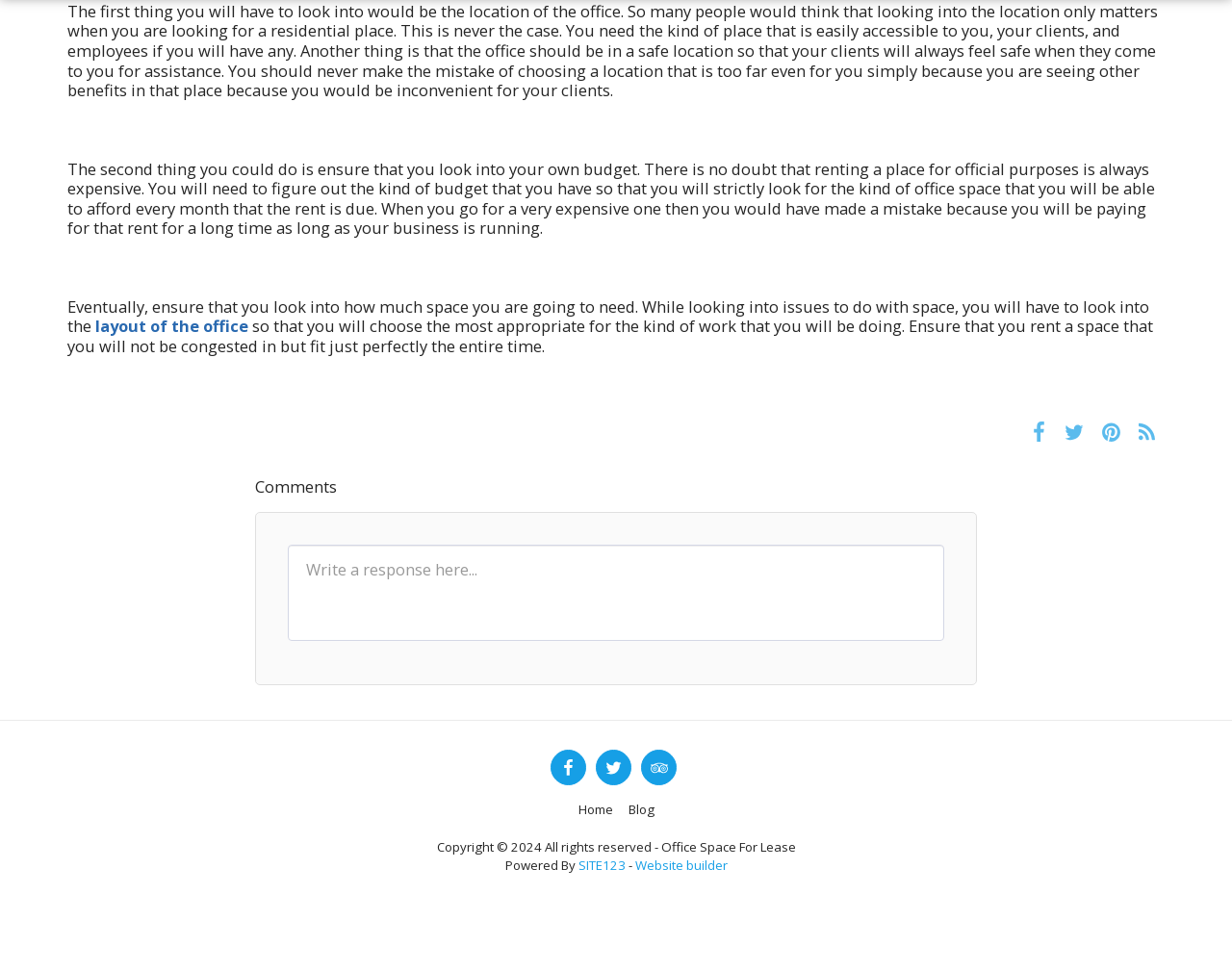Specify the bounding box coordinates of the region I need to click to perform the following instruction: "Write a comment". The coordinates must be four float numbers in the range of 0 to 1, i.e., [left, top, right, bottom].

[0.234, 0.561, 0.766, 0.66]